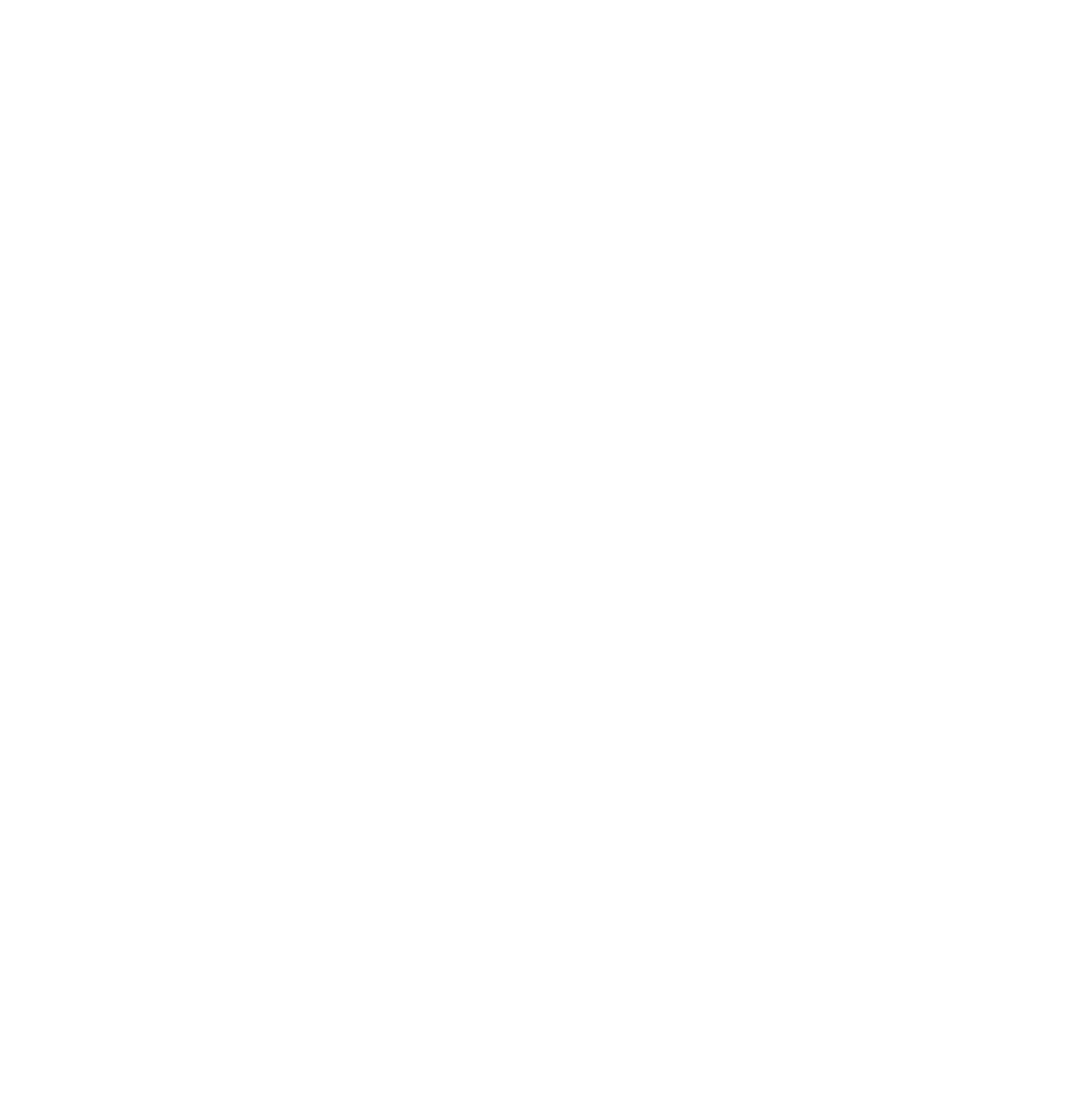Using a single word or phrase, answer the following question: 
How many links are there in the top section?

5